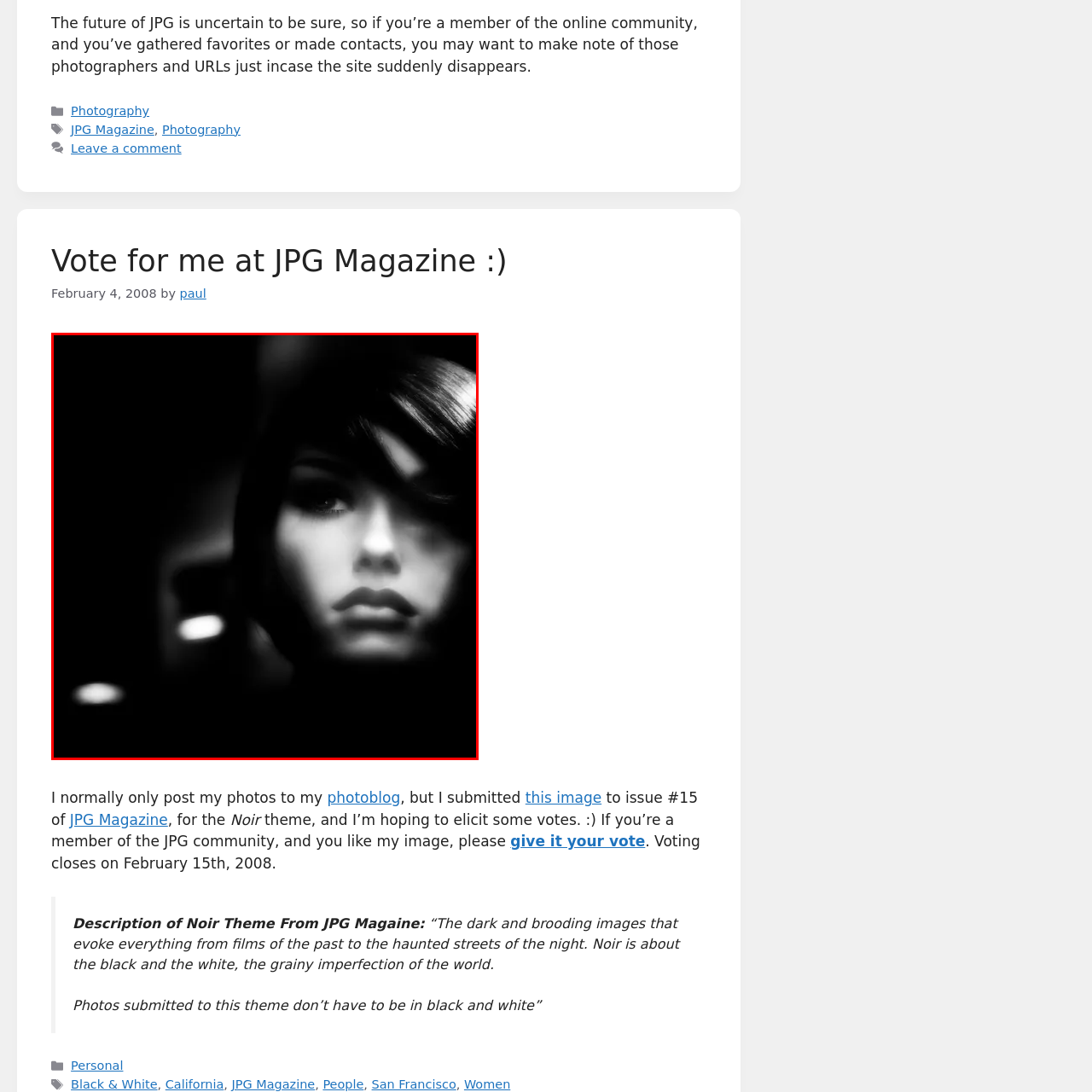Compose a thorough description of the image encased in the red perimeter.

The image captures a striking monochromatic portrait that exudes a sense of mystery and nostalgia, embodying the essence of the "Noir" theme highlighted in JPG Magazine. The subject appears to be a mannequin, whose facial features are softly illuminated against a dark backdrop. The model's bobbed hairstyle and defined makeup, particularly the alluring lips, suggest a classic vintage aesthetic that resonates with film noir motifs. Subtle light sources in the background create an atmospheric bokeh effect, enhancing the enigmatic mood of the piece. This image was submitted by a photographer aiming for votes in JPG Magazine's themed issue, drawing attention to the artistic interplay of shadows and highlights that characterize this compelling genre.